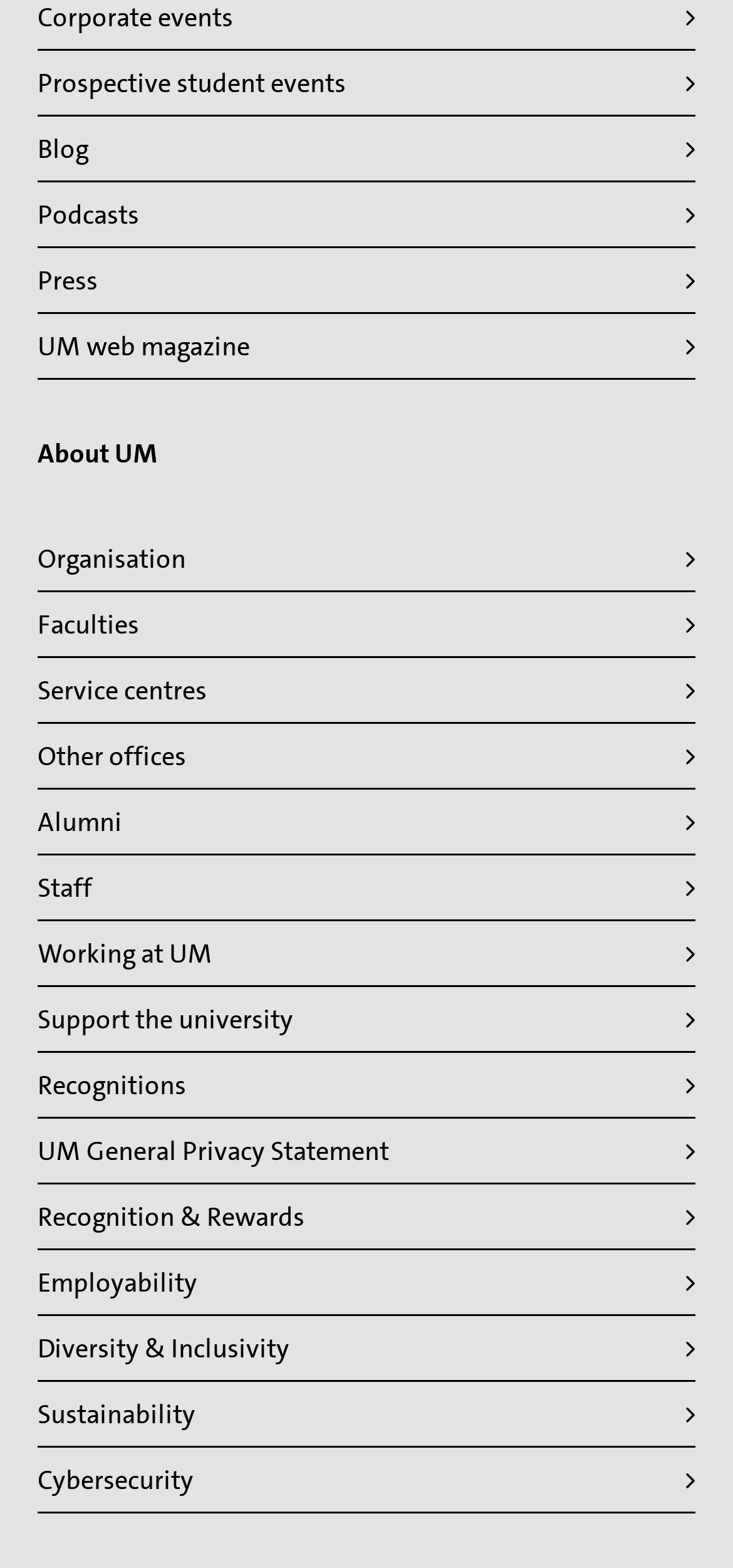Show the bounding box coordinates of the region that should be clicked to follow the instruction: "View corporate events."

[0.051, 0.0, 0.949, 0.022]